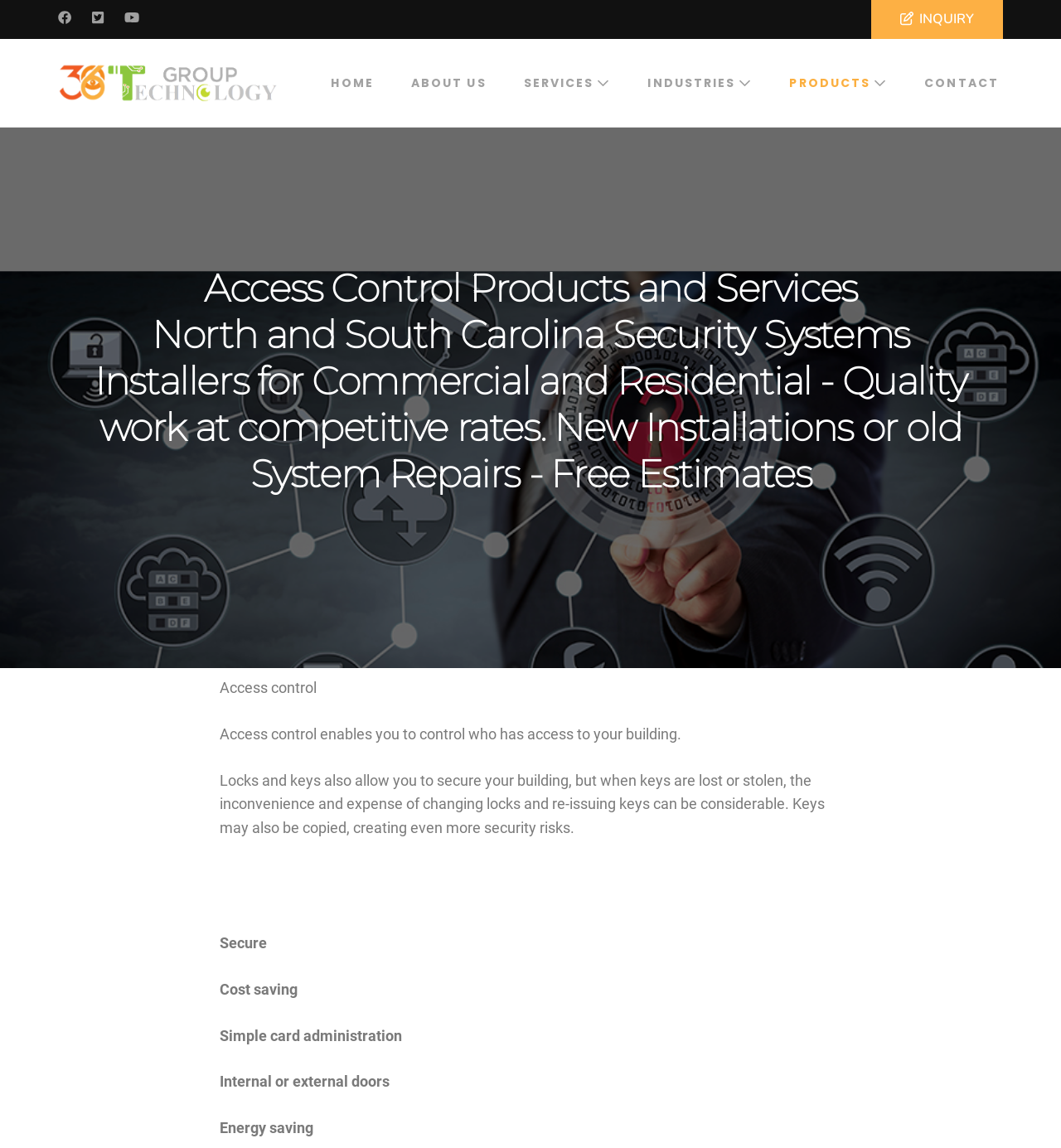What is the purpose of access control?
Refer to the image and give a detailed answer to the query.

Based on the webpage, the purpose of access control is to control who has access to a building. This information can be found in the section where it explains what access control is and how it works.